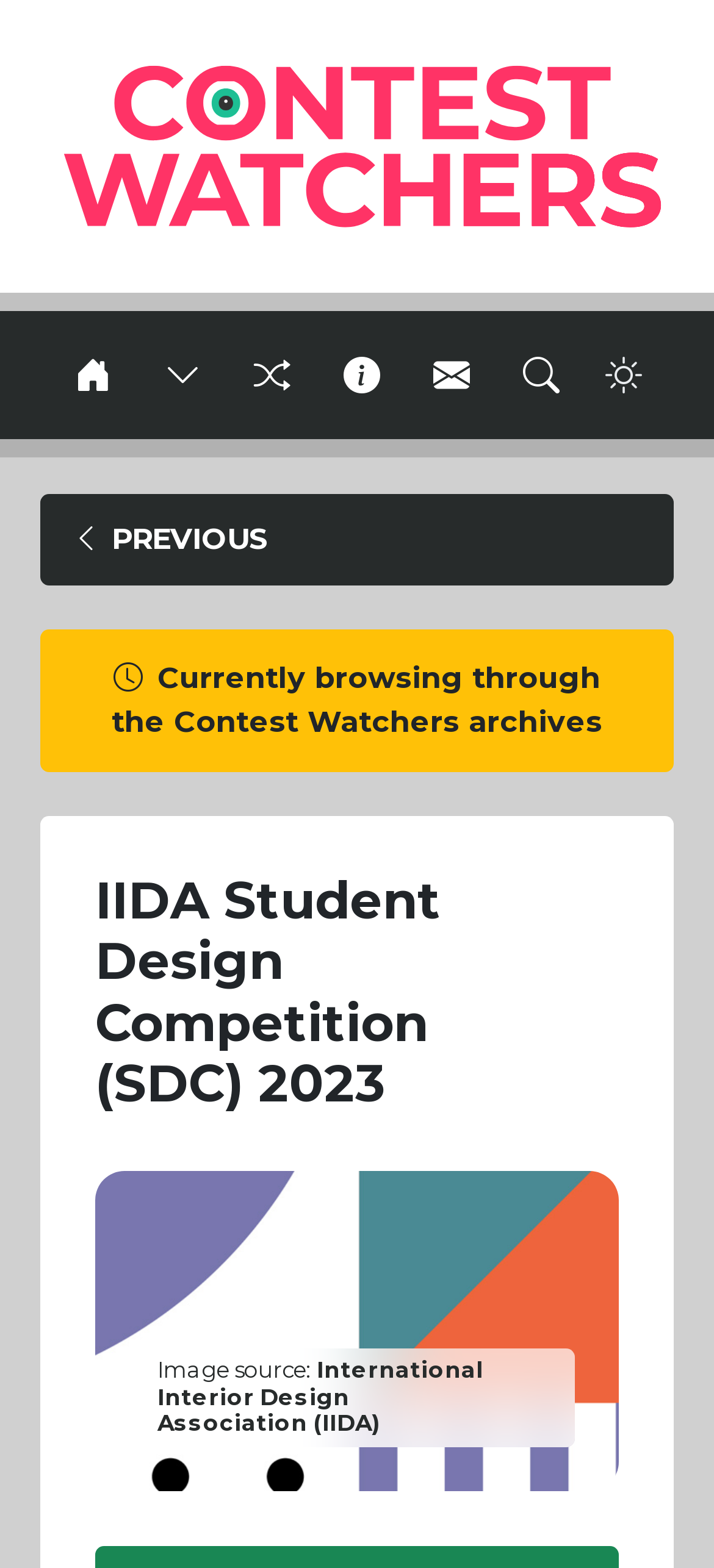Provide the bounding box coordinates of the HTML element this sentence describes: "Previous".

[0.056, 0.315, 0.944, 0.373]